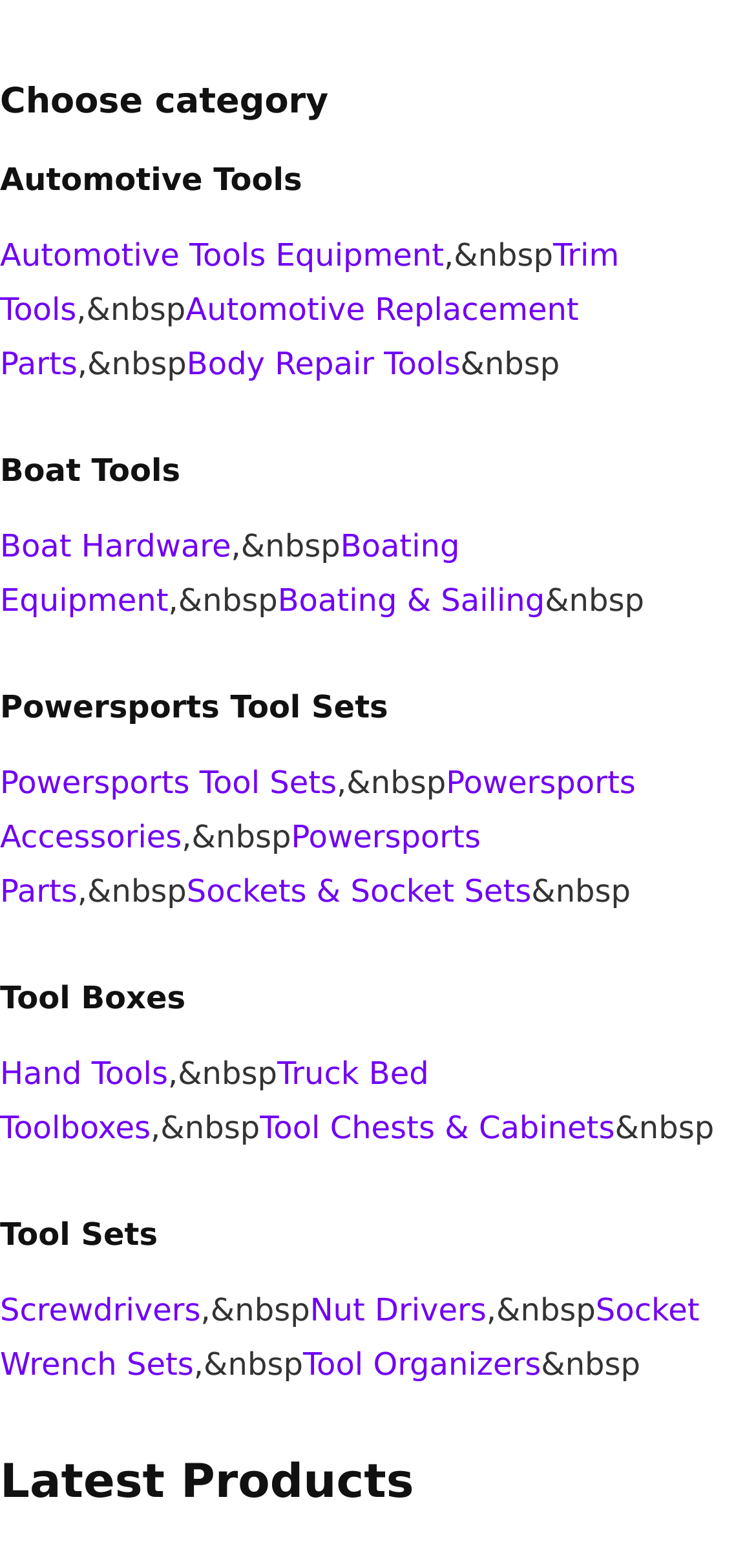Can you pinpoint the bounding box coordinates for the clickable element required for this instruction: "Choose Automotive Tools category"? The coordinates should be four float numbers between 0 and 1, i.e., [left, top, right, bottom].

[0.0, 0.102, 0.4, 0.126]